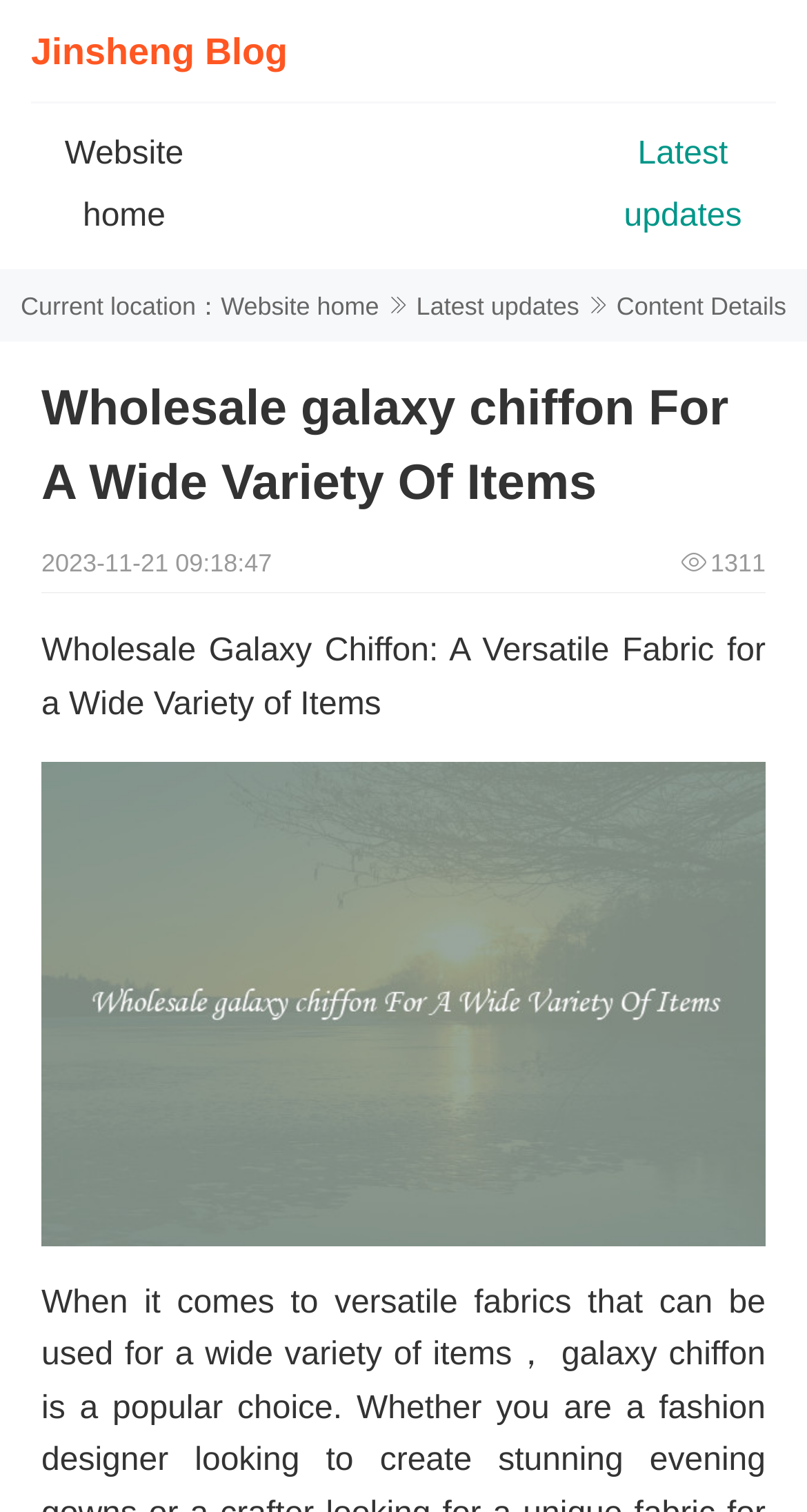Generate a comprehensive description of the webpage content.

The webpage appears to be a blog post about wholesale galaxy chiffon fabric. At the top left, there is a link to "Jinsheng Blog" and a link to "Website home" next to it. On the top right, there is a link to "Latest updates". 

Below these links, there is a section indicating the current location, with links to "Website home" and "Latest updates" again. To the right of this section, there is a label "Content Details". 

The main content of the webpage starts with a heading that reads "Wholesale galaxy chiffon For A Wide Variety Of Items". Below the heading, there is a timestamp "2023-11-21 09:18:47" and a number "1311" to its right. 

The main article title "Wholesale Galaxy Chiffon: A Versatile Fabric for a Wide Variety of Items" is located below the timestamp. Under the article title, there is a large image related to wholesale galaxy chiffon fabric, taking up most of the remaining space on the webpage.